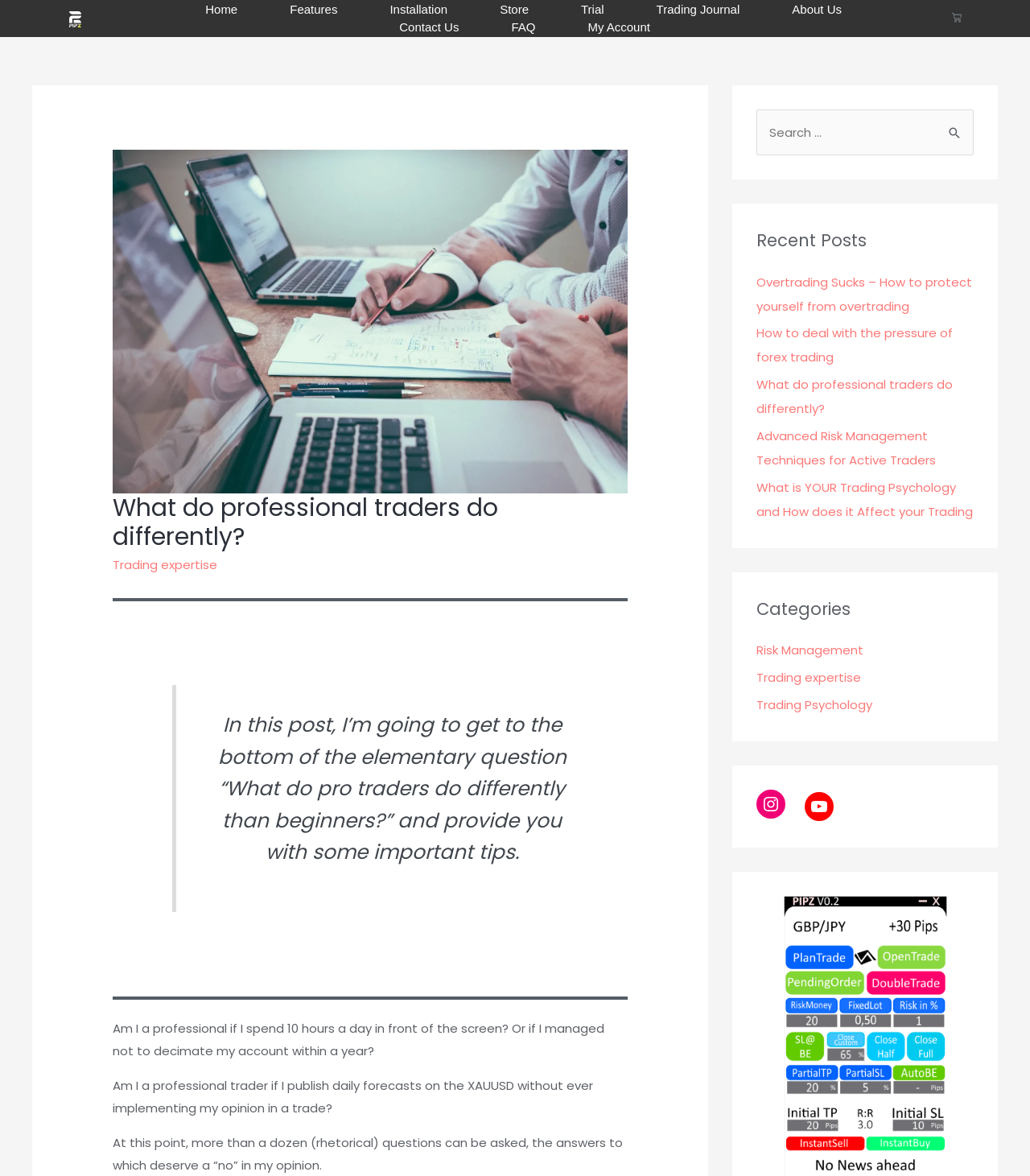Can you find the bounding box coordinates of the area I should click to execute the following instruction: "go to About page"?

None